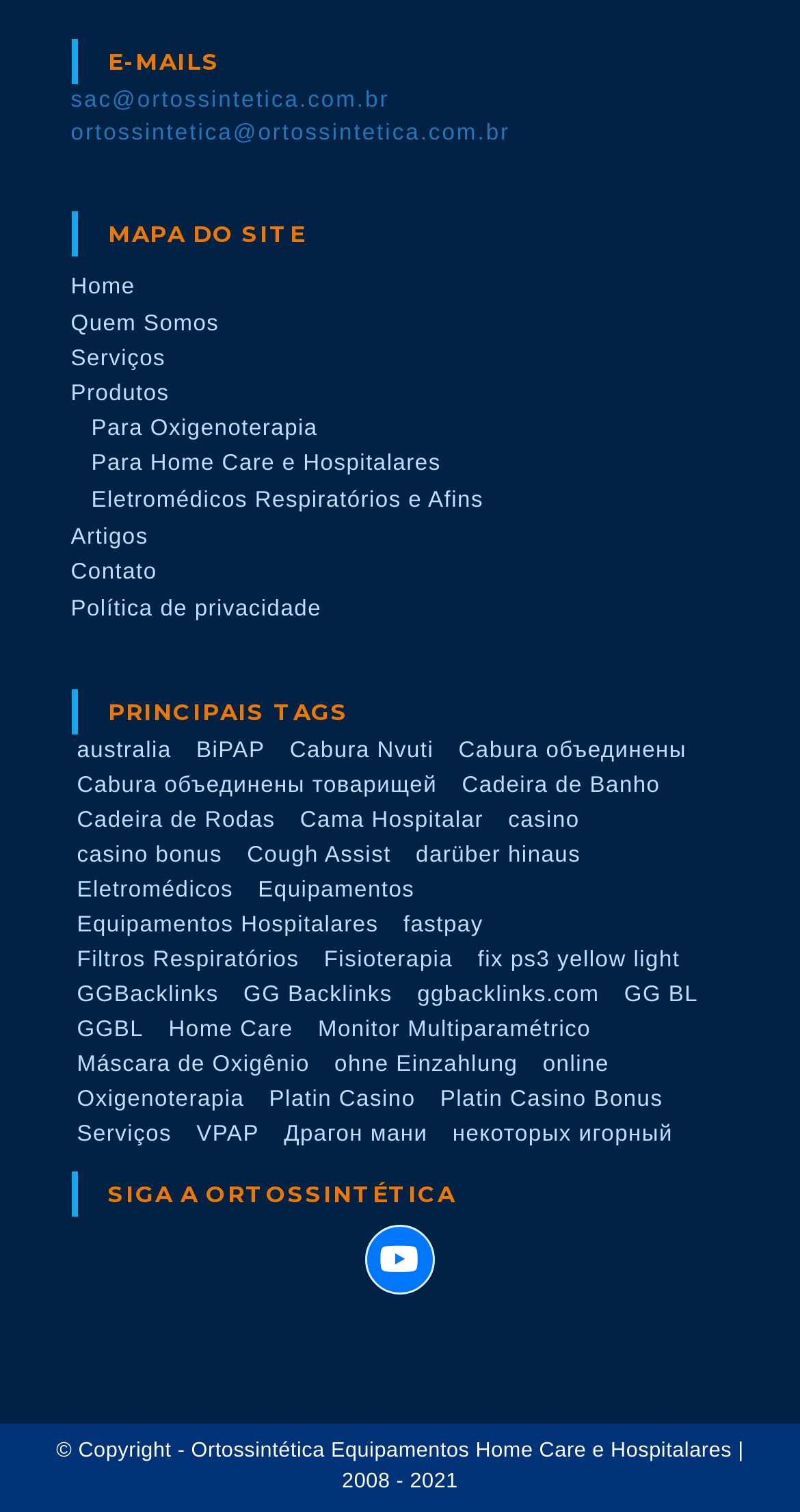Locate the bounding box coordinates of the element that should be clicked to execute the following instruction: "Explore the 'MAPA DO SITE' section".

[0.088, 0.14, 0.912, 0.17]